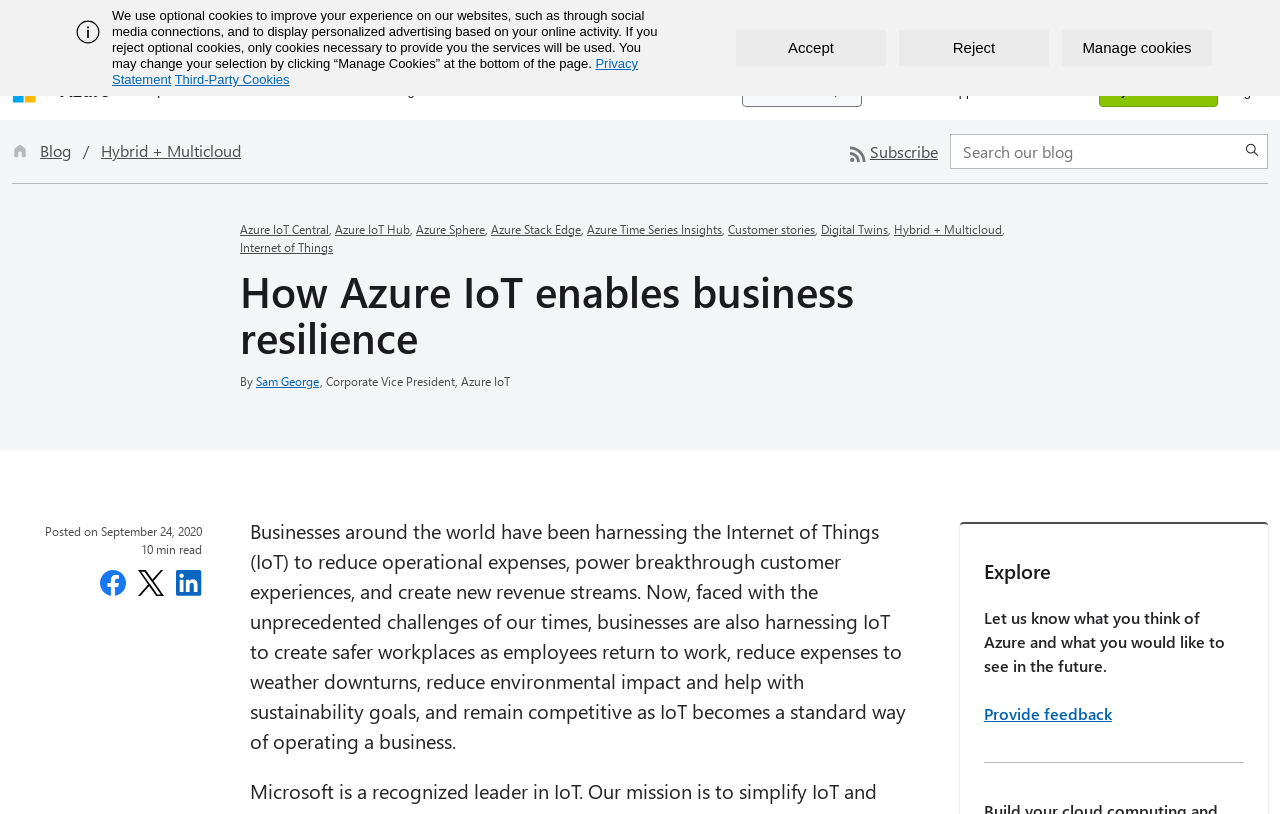For the following element description, predict the bounding box coordinates in the format (top-left x, top-left y, bottom-right x, bottom-right y). All values should be floating point numbers between 0 and 1. Description: Blog

[0.031, 0.171, 0.055, 0.201]